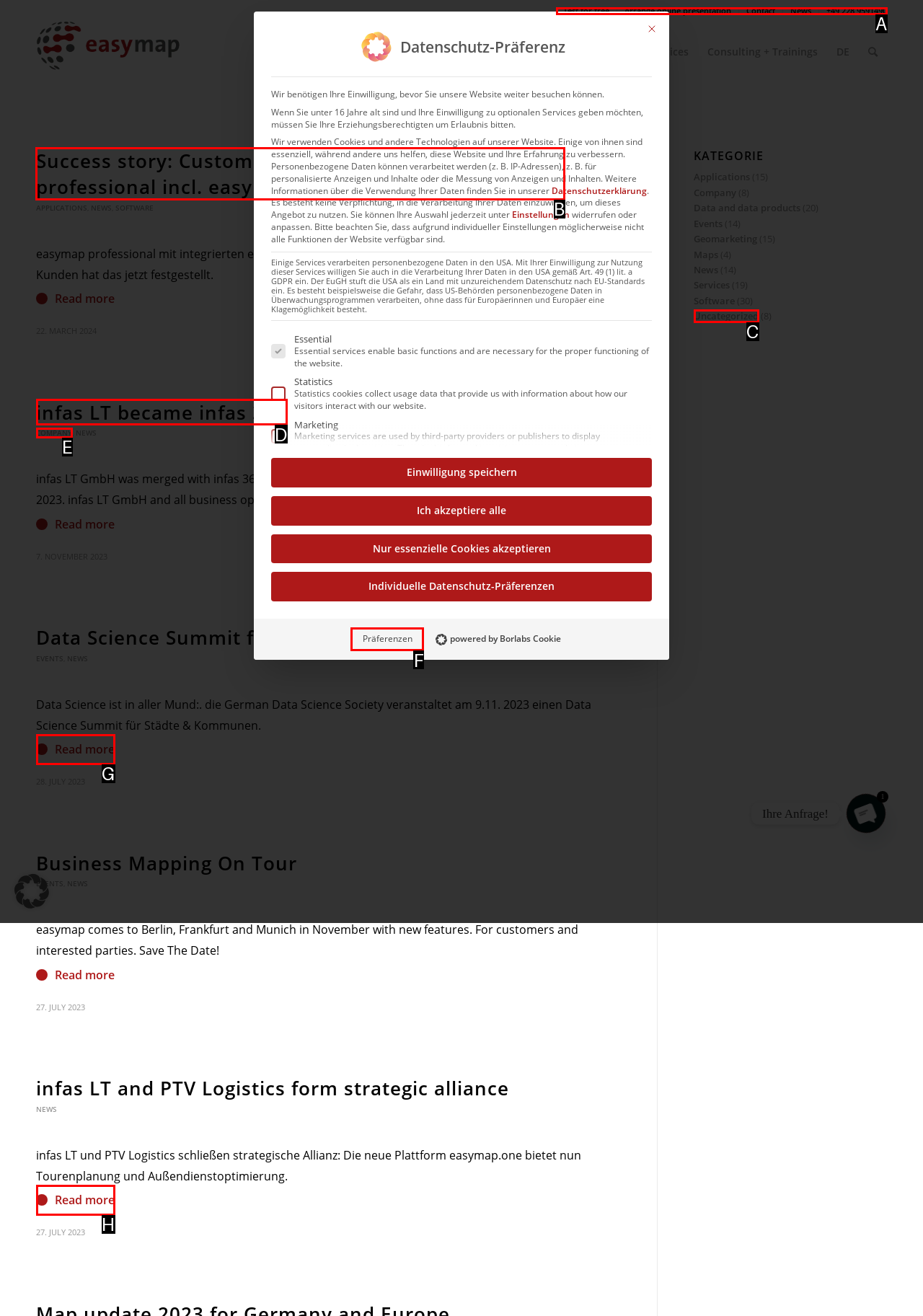Identify the letter of the UI element needed to carry out the task: Click on the 'Applications' link
Reply with the letter of the chosen option.

B